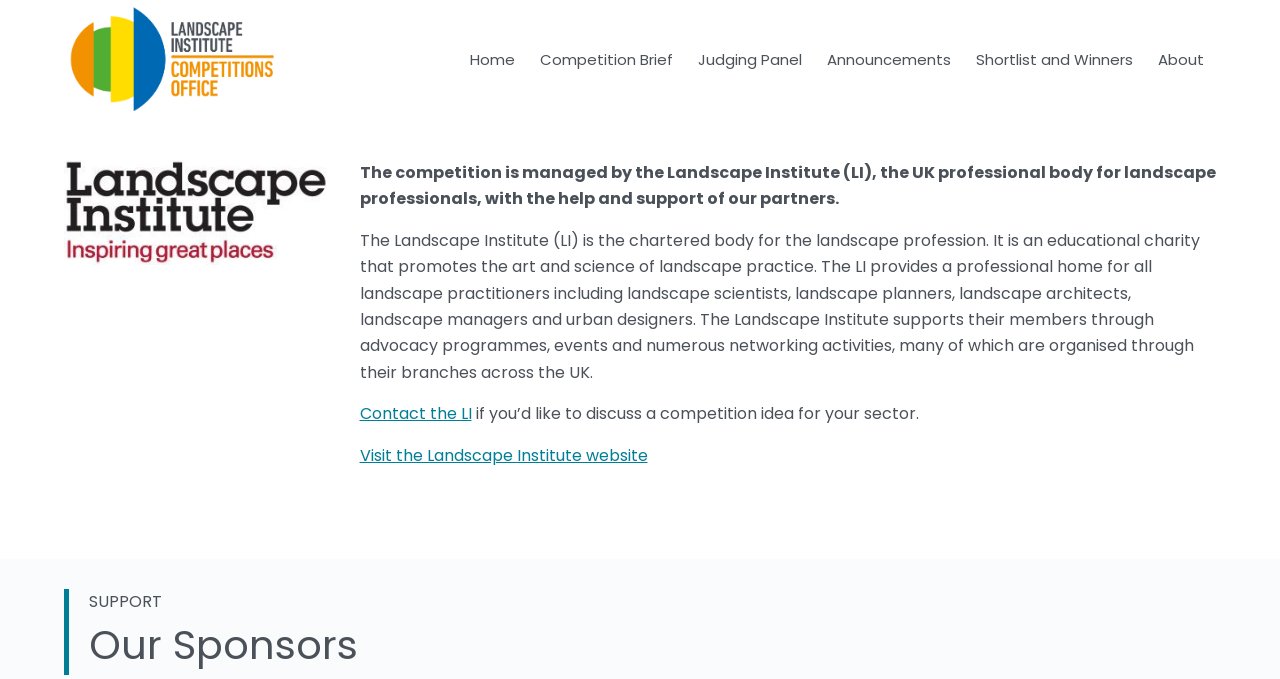Show the bounding box coordinates for the HTML element as described: "Skip to content".

[0.0, 0.0, 0.031, 0.029]